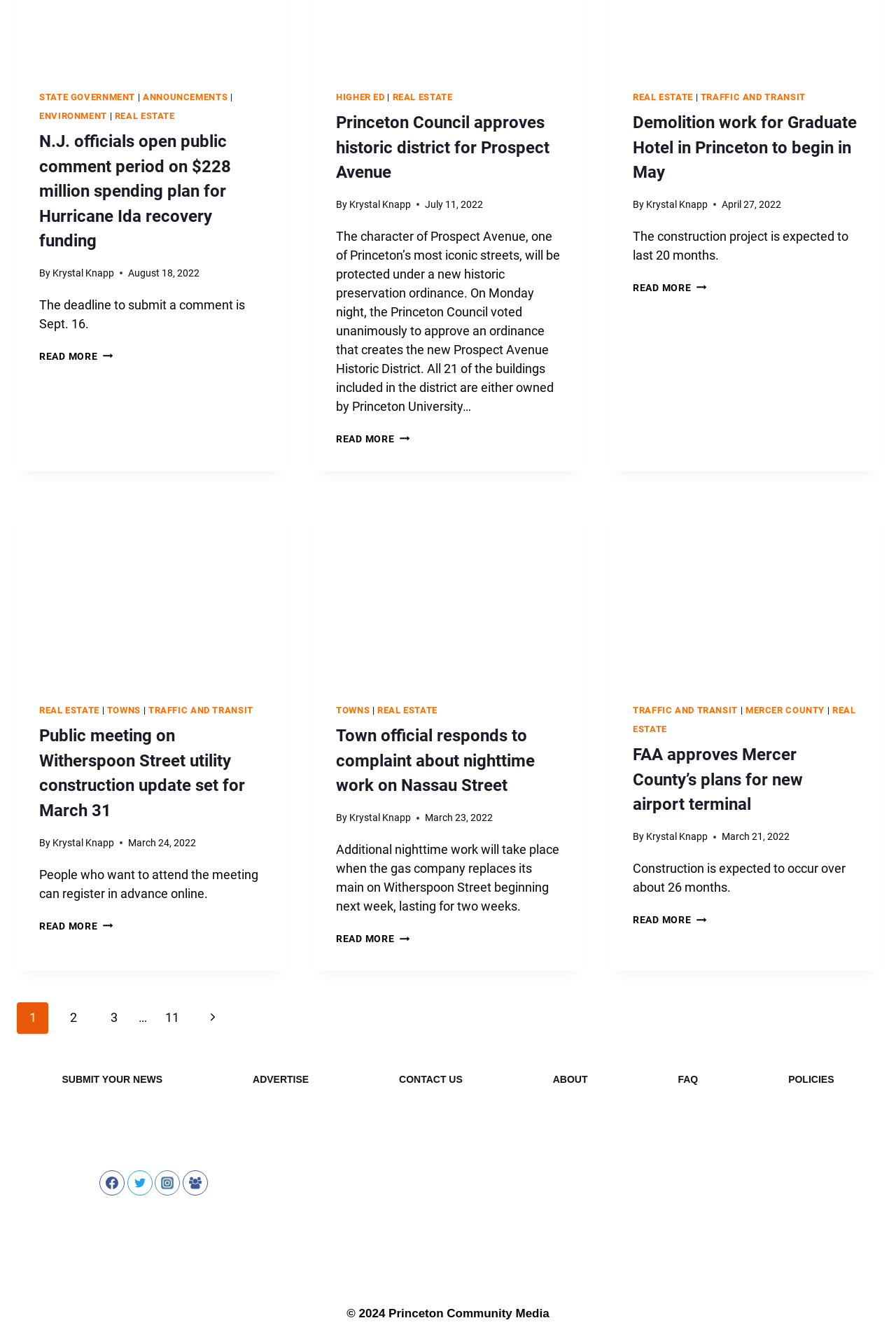Can you identify the bounding box coordinates of the clickable region needed to carry out this instruction: 'Check the news'? The coordinates should be four float numbers within the range of 0 to 1, stated as [left, top, right, bottom].

None